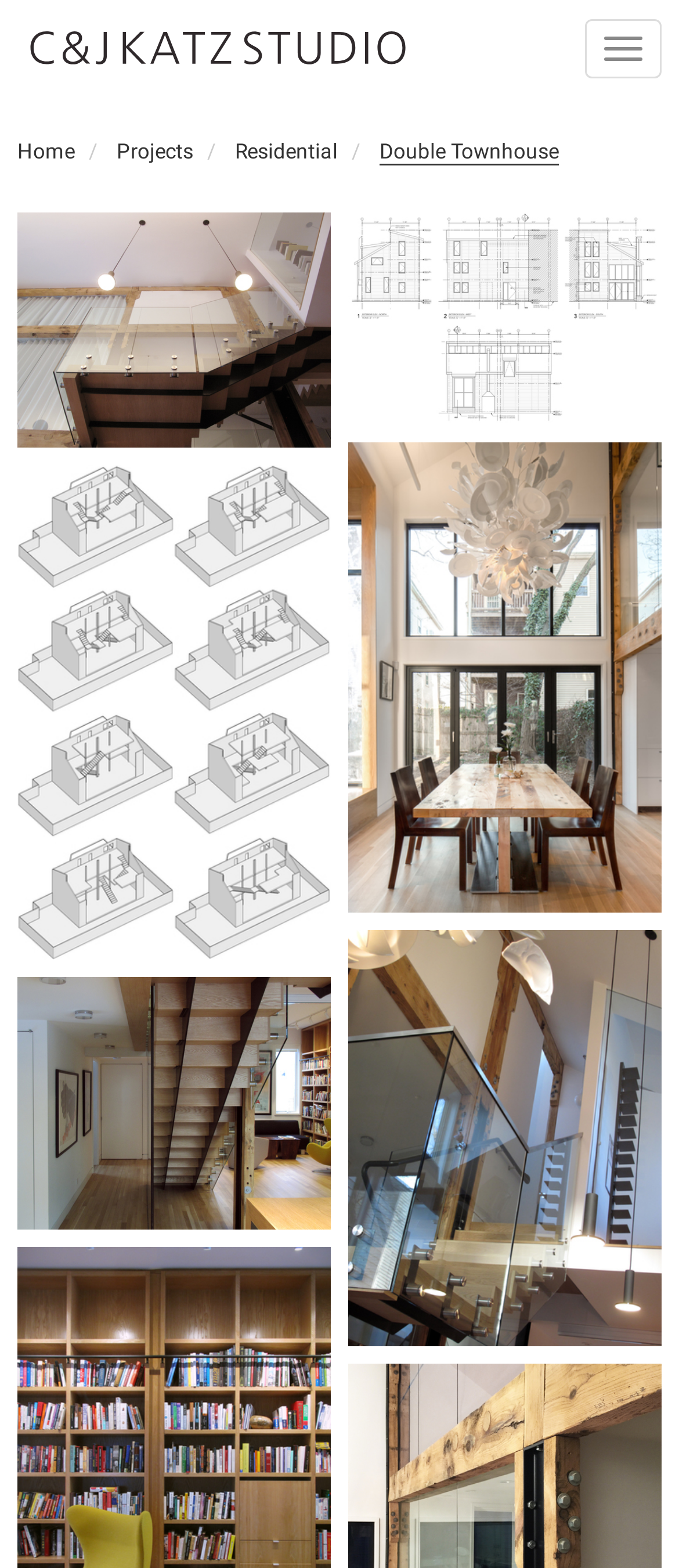Identify the bounding box coordinates of the clickable region necessary to fulfill the following instruction: "View the Double Townhouse image". The bounding box coordinates should be four float numbers between 0 and 1, i.e., [left, top, right, bottom].

[0.013, 0.136, 0.5, 0.291]